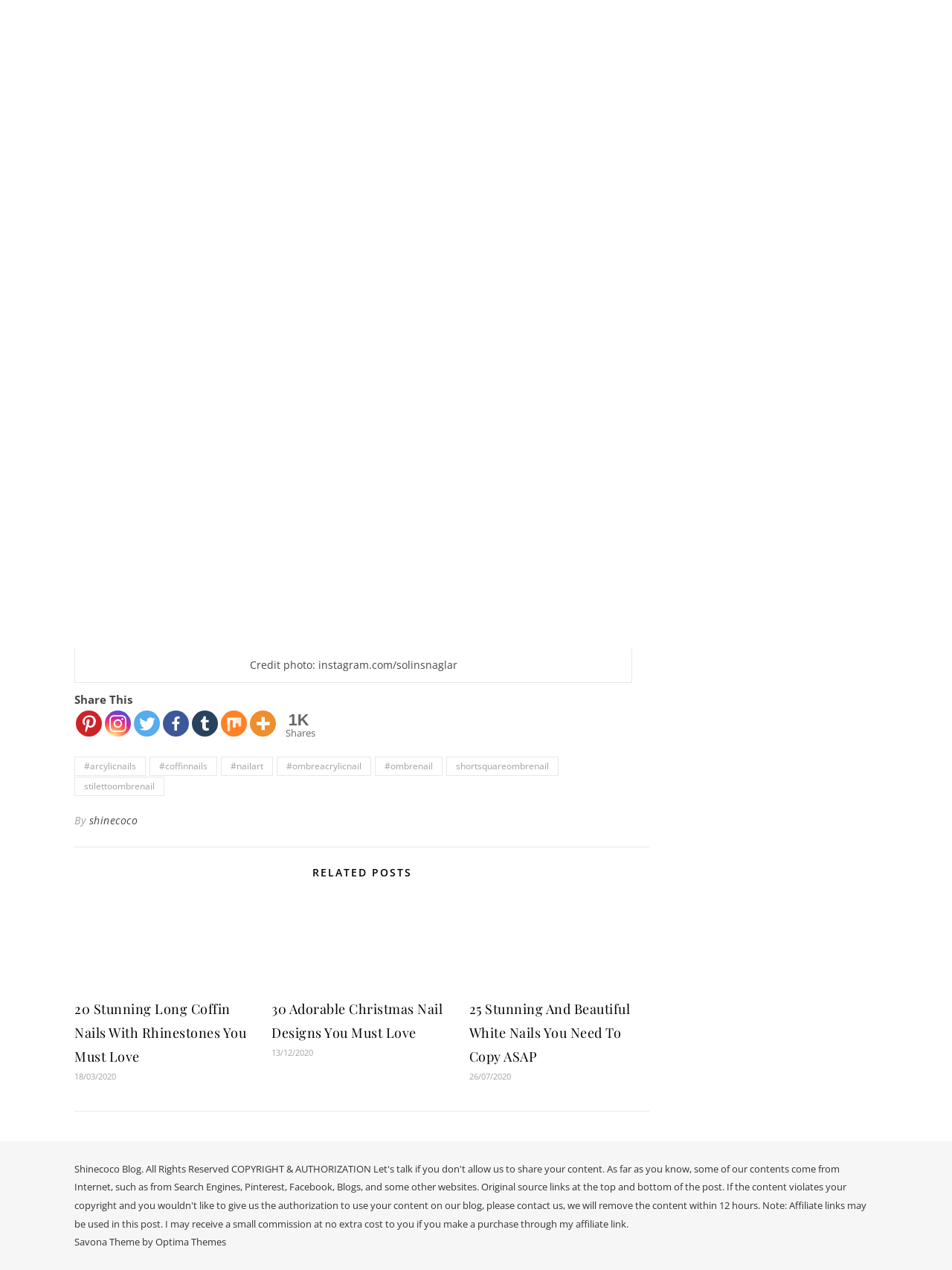Please locate the clickable area by providing the bounding box coordinates to follow this instruction: "Share on Pinterest".

[0.08, 0.56, 0.107, 0.58]